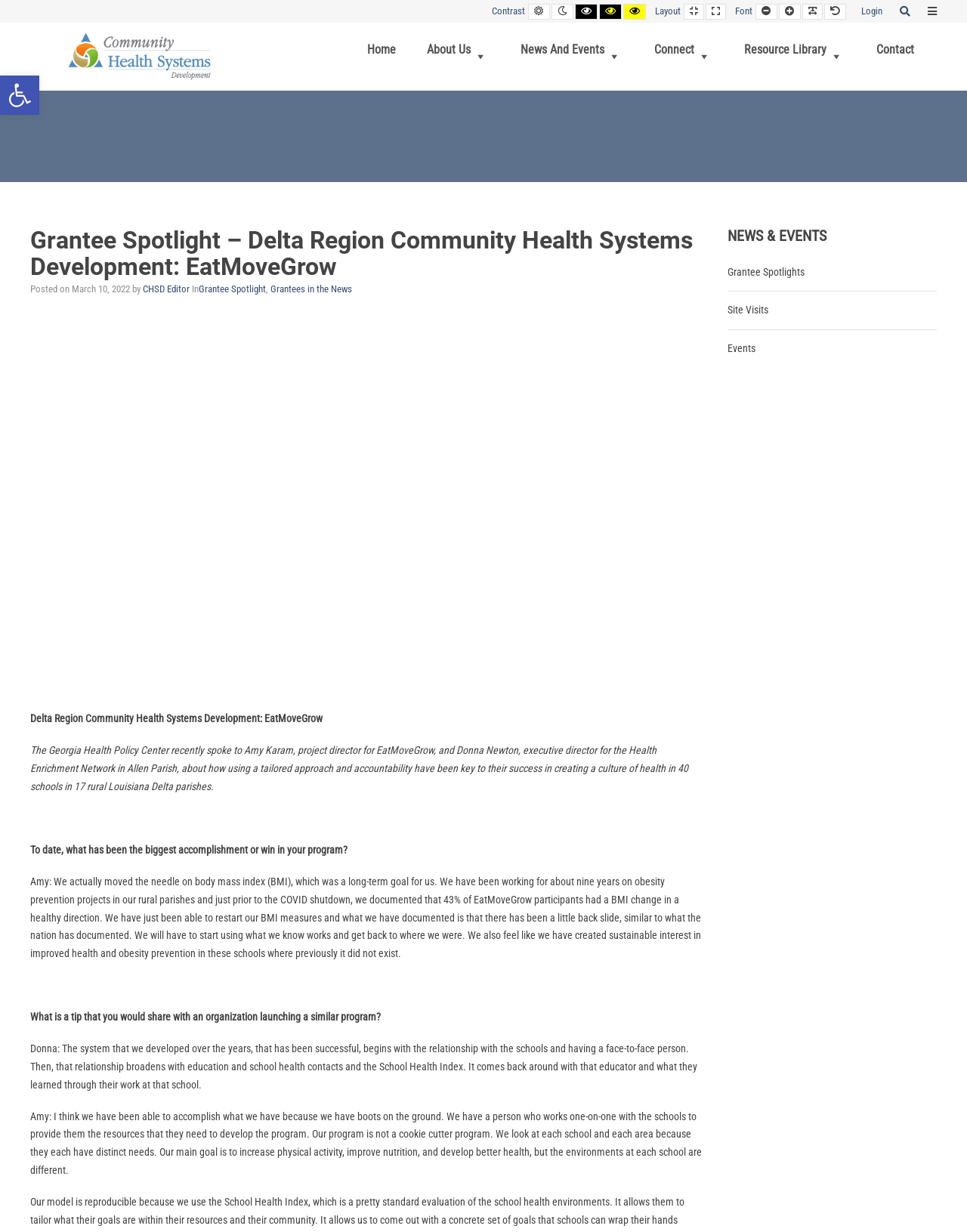Carefully examine the image and provide an in-depth answer to the question: What is the name of the center that interviewed Amy Karam and Donna Newton?

The answer can be found in the text section of the webpage, where it is mentioned that 'The Georgia Health Policy Center recently spoke to Amy Karam, project director for EatMoveGrow, and Donna Newton, executive director for the Health Enrichment Network in Allen Parish'.